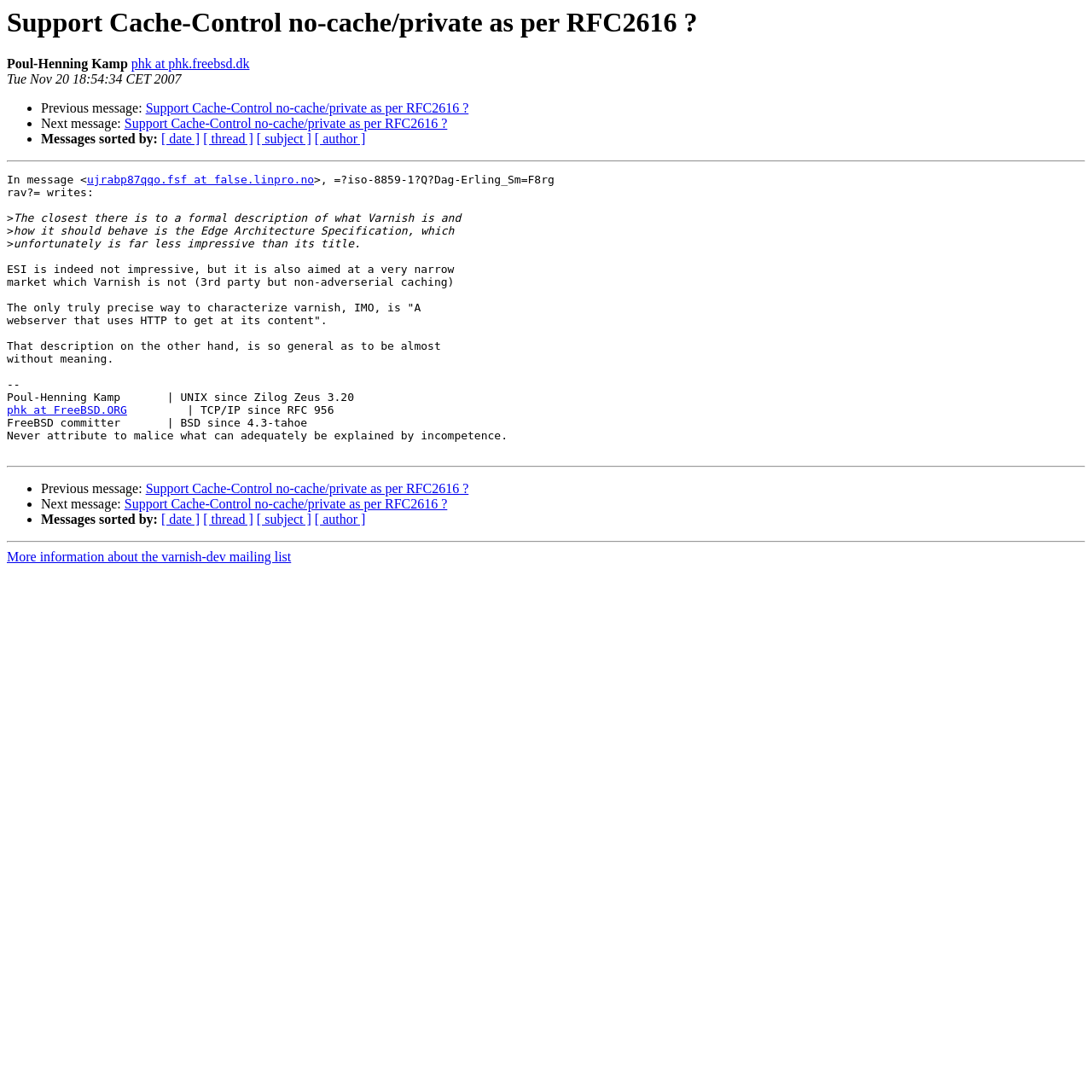Show the bounding box coordinates for the HTML element as described: "[ author ]".

[0.288, 0.469, 0.335, 0.482]